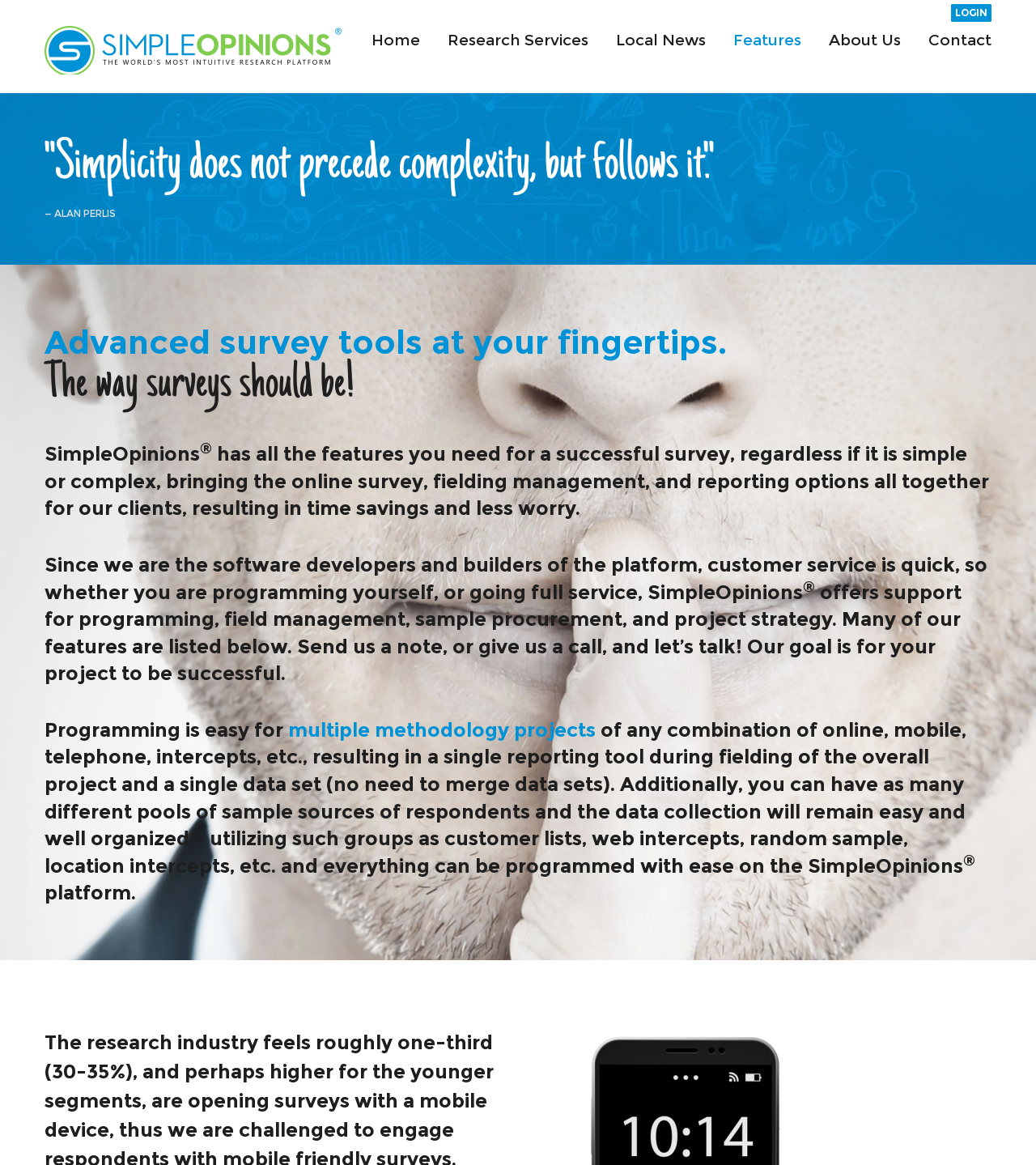Generate a comprehensive description of the webpage content.

The webpage is about Simple Opinions, a survey platform that offers advanced tools for creating and managing surveys. At the top of the page, there is a heading that reads "Simple Opinions - The world's most intuitive survey platform" with a link to the same text. On the top right corner, there is a login link. Below the heading, there is a navigation menu with links to Home, Research Services, Local News, Features, About Us, and Contact.

Below the navigation menu, there is a blockquote with a quote from Alan Perlis, "Simplicity does not precede complexity, but follows it." The quote is attributed to Alan Perlis.

The main content of the page is an article that describes the features and benefits of using Simple Opinions. The article starts with a heading that reads "Advanced survey tools at your fingertips. The way surveys should be!" Below the heading, there is a brief introduction to Simple Opinions, which is a platform that offers all the features needed for a successful survey, regardless of its complexity.

The article then goes on to describe the benefits of using Simple Opinions, including time savings, less worry, and quick customer service. It also mentions that the platform offers support for programming, field management, sample procurement, and project strategy.

The article highlights the ease of programming on the Simple Opinions platform, particularly for multiple methodology projects that involve different data collection methods such as online, mobile, telephone, and intercepts. It also mentions that the platform allows for easy data collection and reporting, with a single reporting tool and a single data set.

Throughout the article, there are several instances of the Simple Opinions logo, which is a registered trademark.